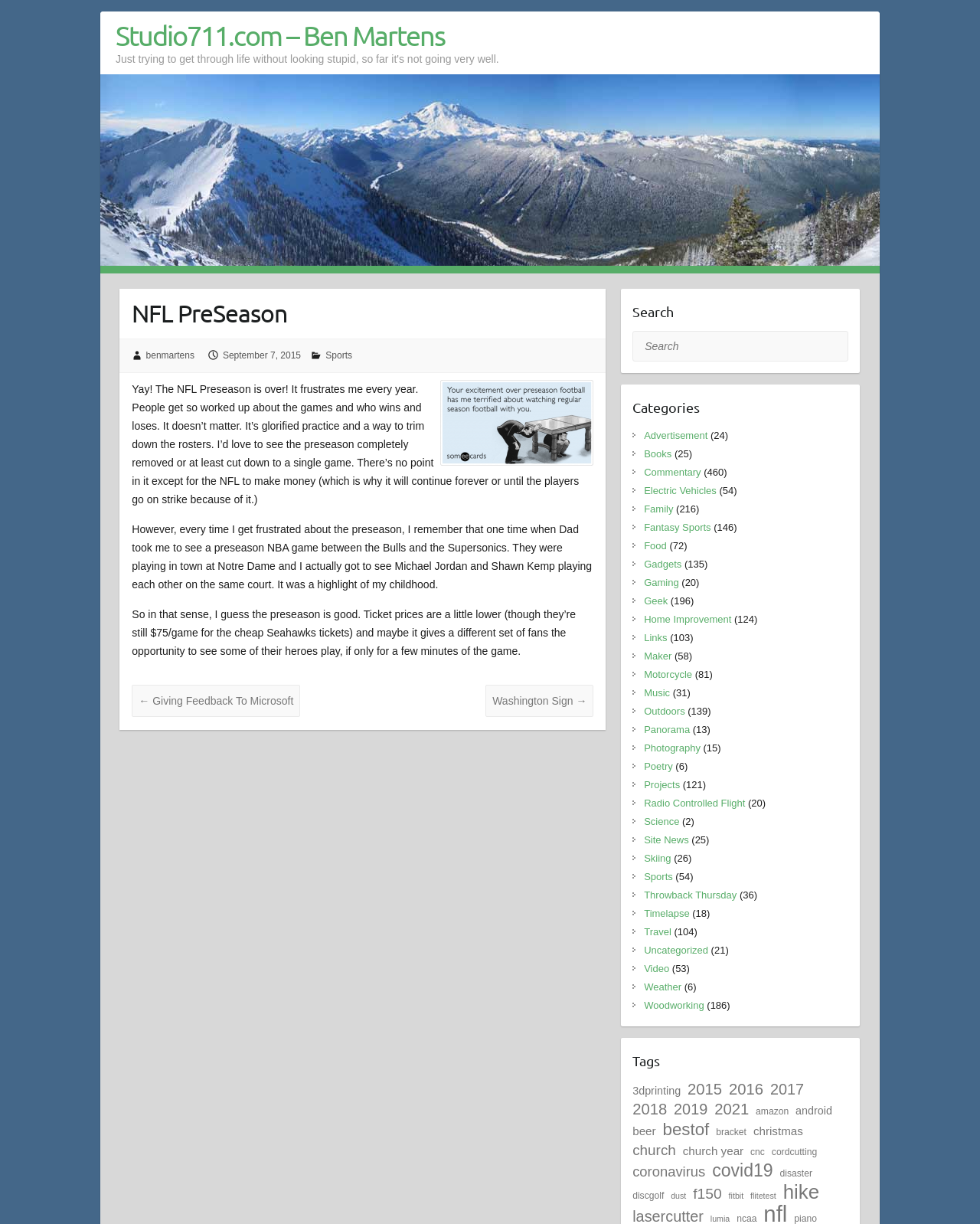Find and specify the bounding box coordinates that correspond to the clickable region for the instruction: "Go to the category of Fantasy Sports".

[0.657, 0.426, 0.725, 0.436]